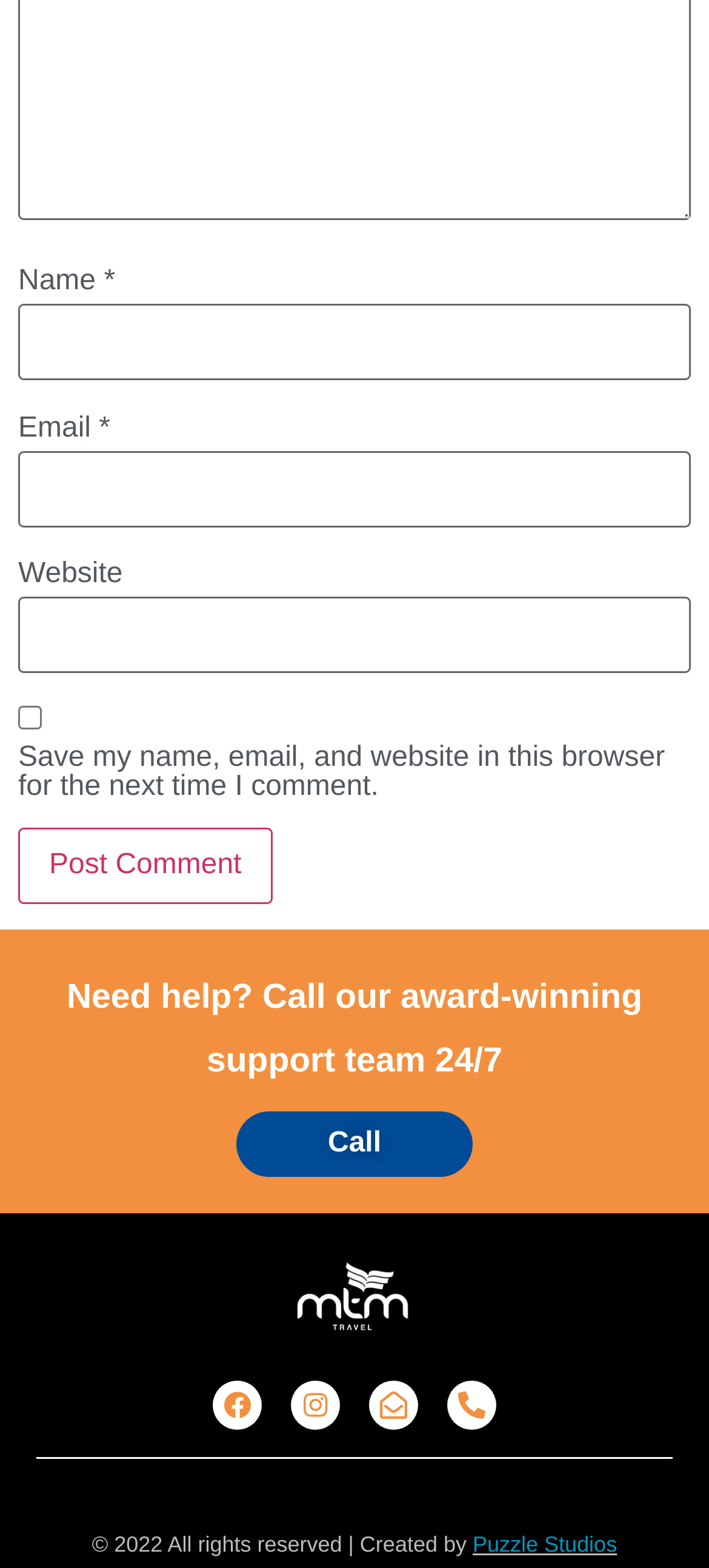Locate the bounding box of the UI element with the following description: "Puzzle Studios".

[0.667, 0.977, 0.87, 0.993]